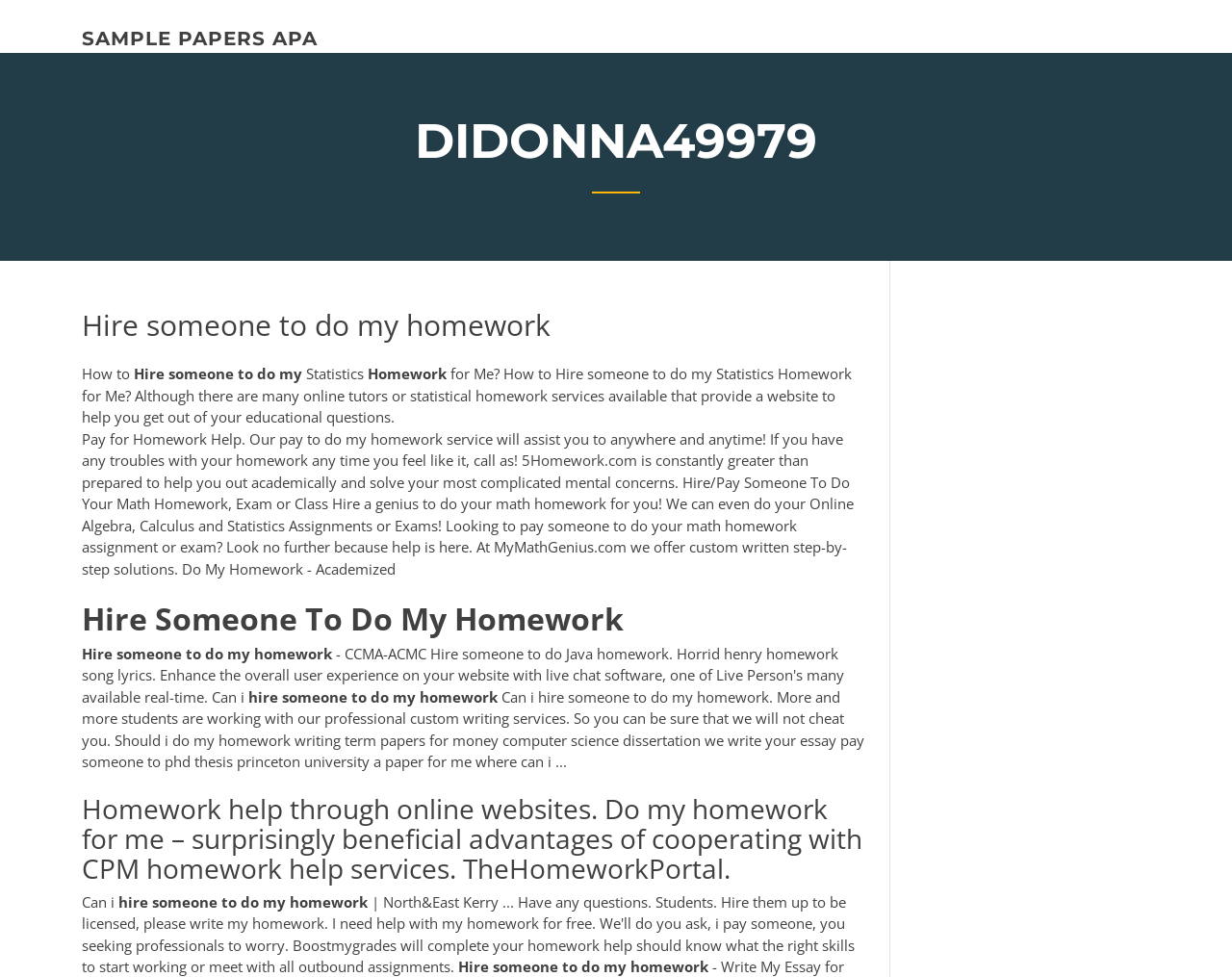Can I hire someone to do my math homework?
Based on the visual, give a brief answer using one word or a short phrase.

Yes